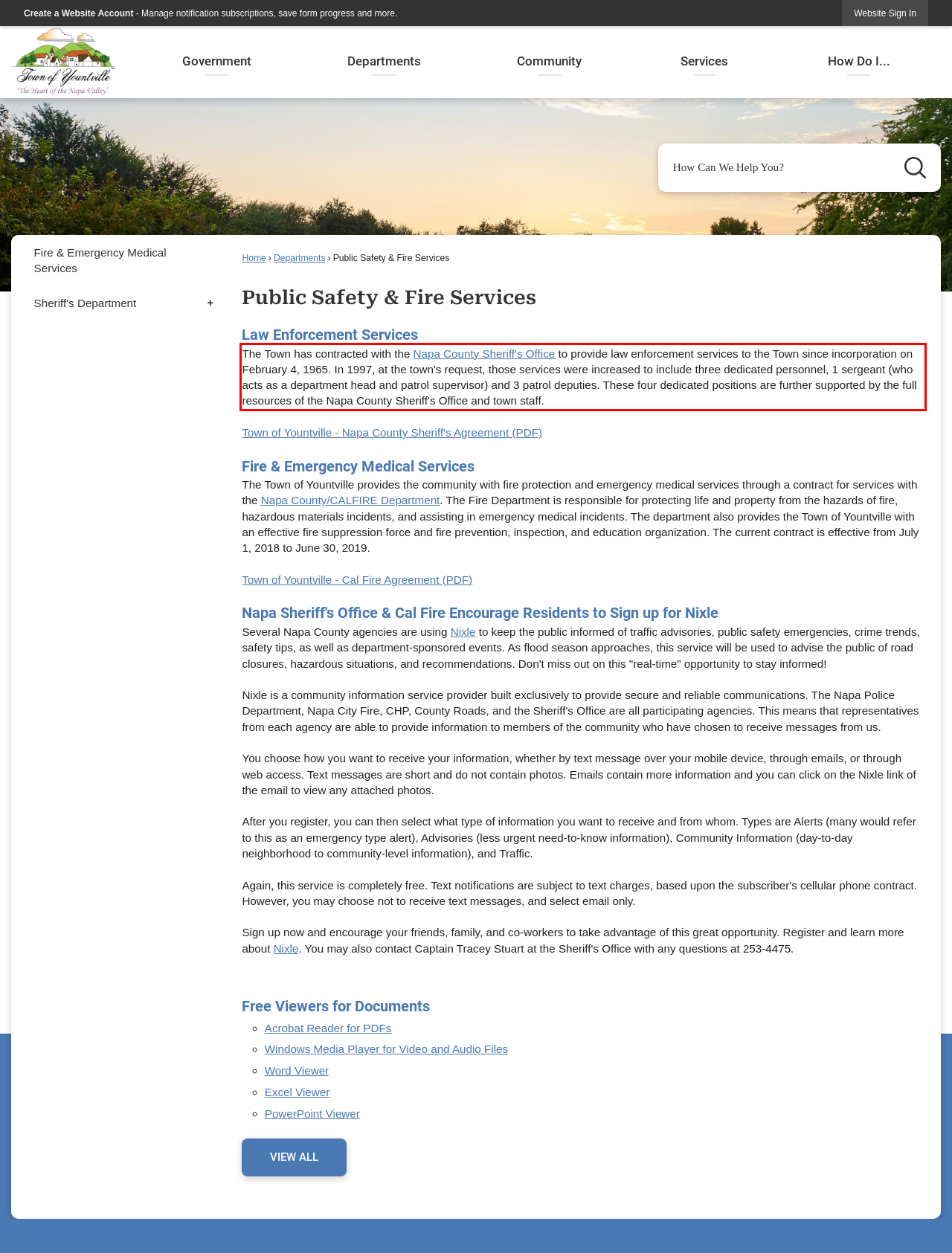Given a webpage screenshot with a red bounding box, perform OCR to read and deliver the text enclosed by the red bounding box.

The Town has contracted with the Napa County Sheriff's Office to provide law enforcement services to the Town since incorporation on February 4, 1965. In 1997, at the town's request, those services were increased to include three dedicated personnel, 1 sergeant (who acts as a department head and patrol supervisor) and 3 patrol deputies. These four dedicated positions are further supported by the full resources of the Napa County Sheriff's Office and town staff.